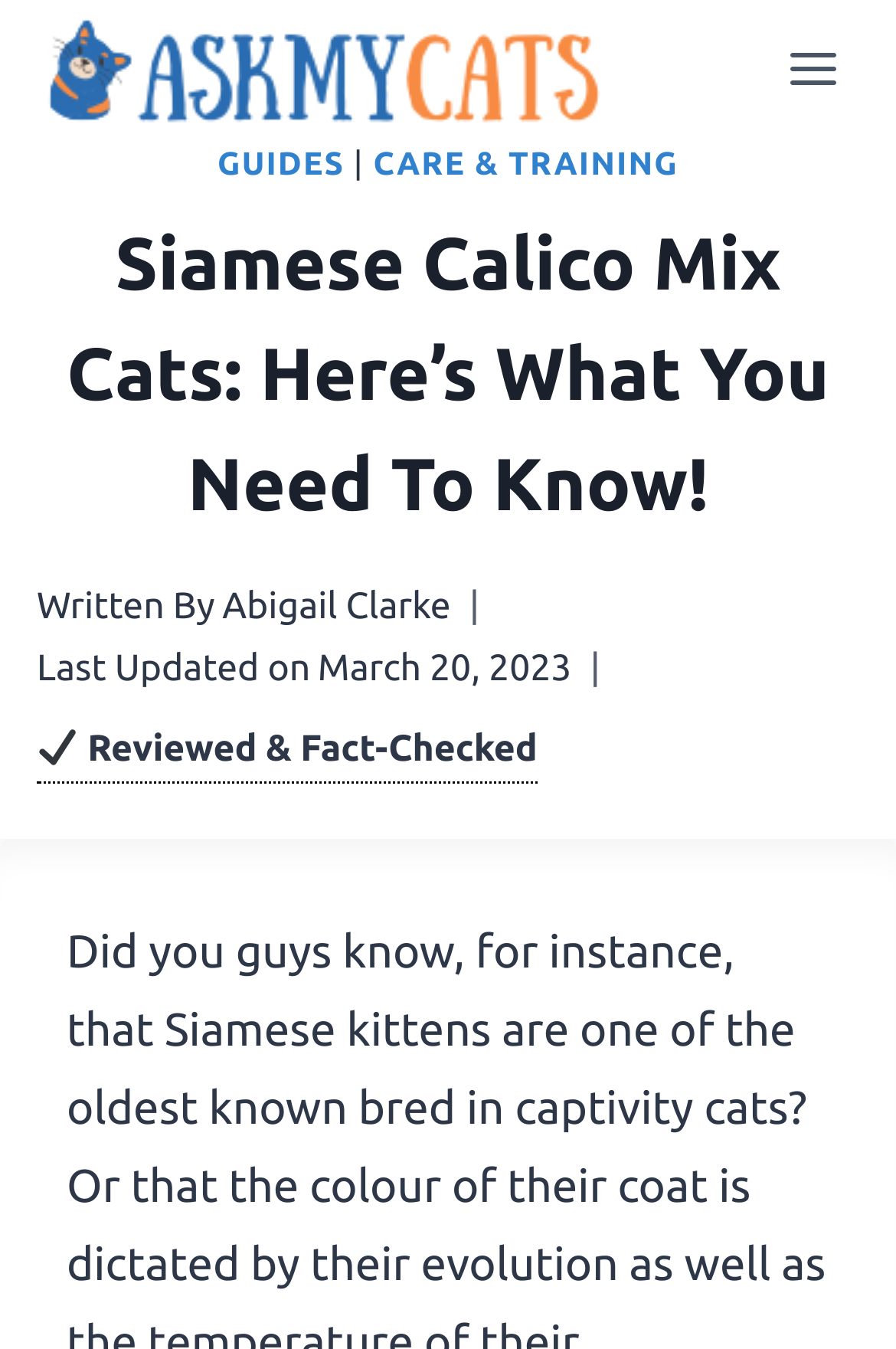What is the date of the last update?
Look at the screenshot and provide an in-depth answer.

I found the date of the last update by looking at the text element that says 'Last Updated on' and then finding the adjacent text element that says 'March 20, 2023'.